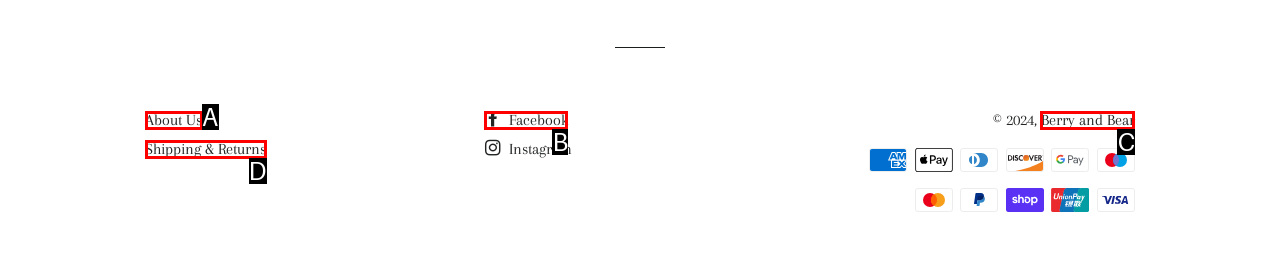Identify the matching UI element based on the description: About Us
Reply with the letter from the available choices.

A